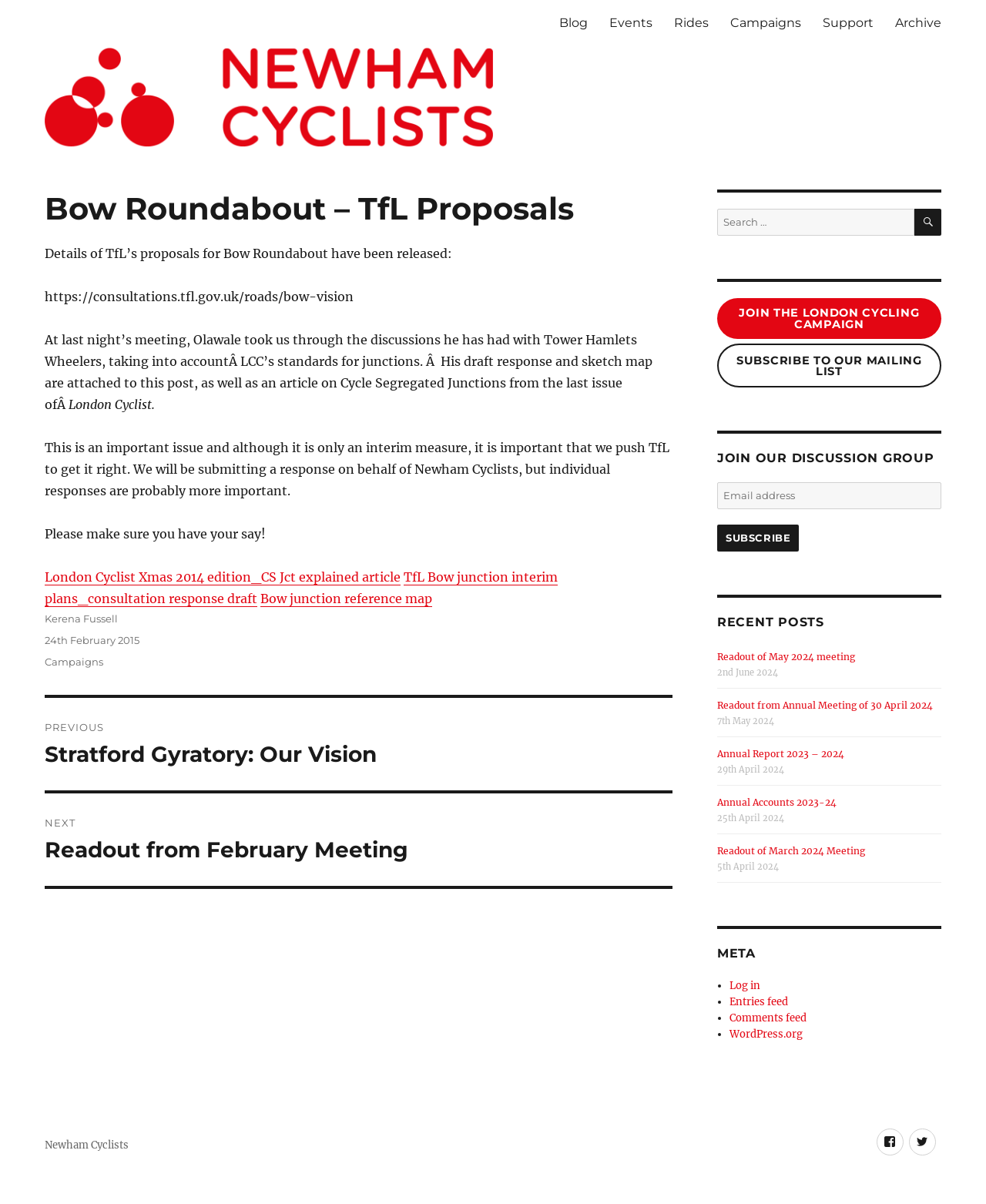Locate the coordinates of the bounding box for the clickable region that fulfills this instruction: "Search for something".

[0.727, 0.173, 0.927, 0.196]